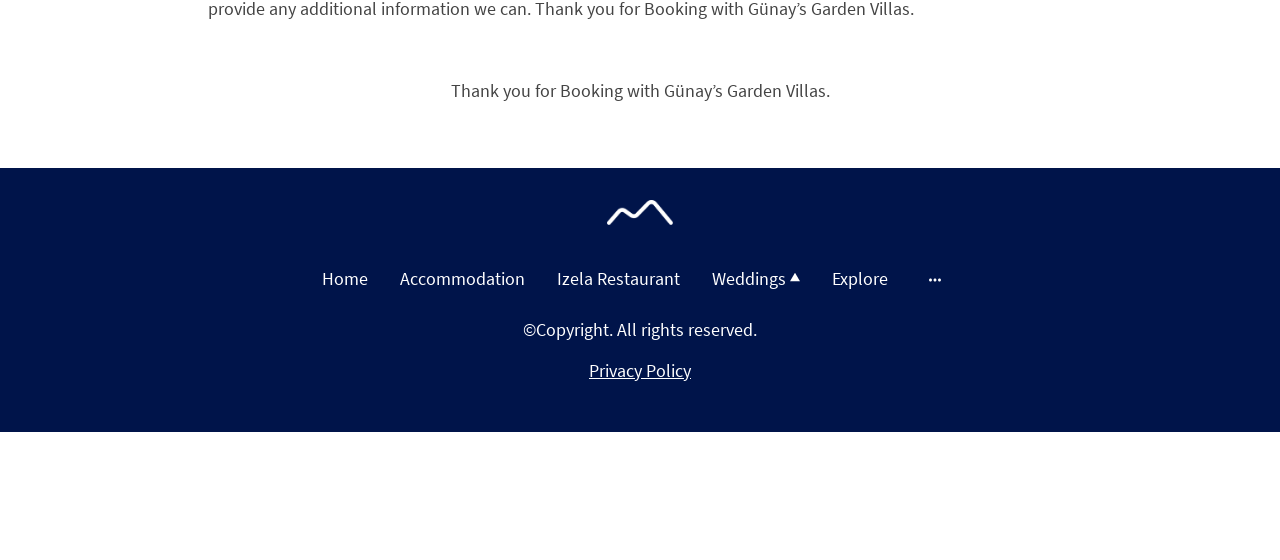Please identify the bounding box coordinates of the element I should click to complete this instruction: 'view accommodation options'. The coordinates should be given as four float numbers between 0 and 1, like this: [left, top, right, bottom].

[0.305, 0.462, 0.418, 0.531]